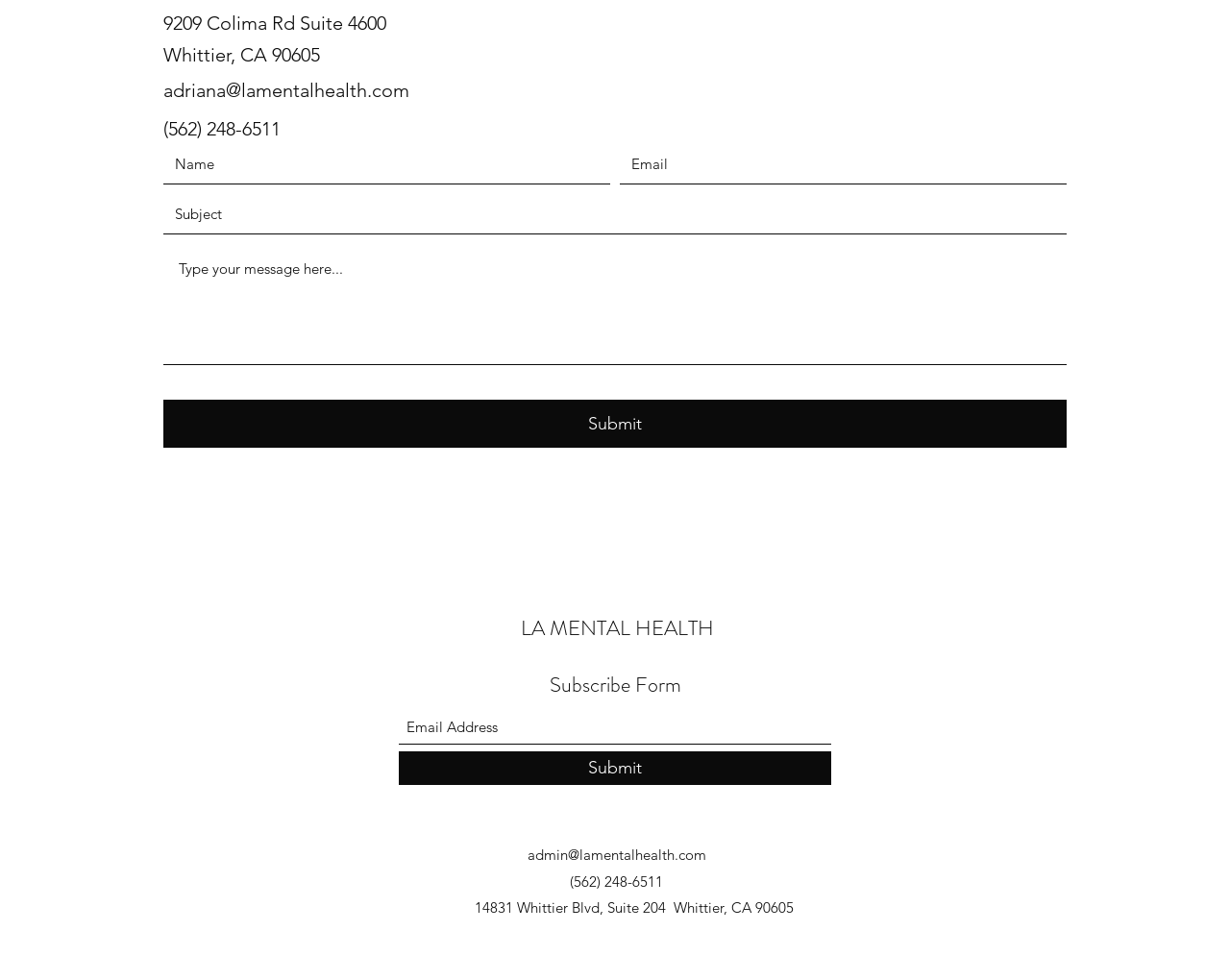Given the element description: "aria-label="Email Address" name="email" placeholder="Email Address"", predict the bounding box coordinates of this UI element. The coordinates must be four float numbers between 0 and 1, given as [left, top, right, bottom].

[0.324, 0.726, 0.676, 0.76]